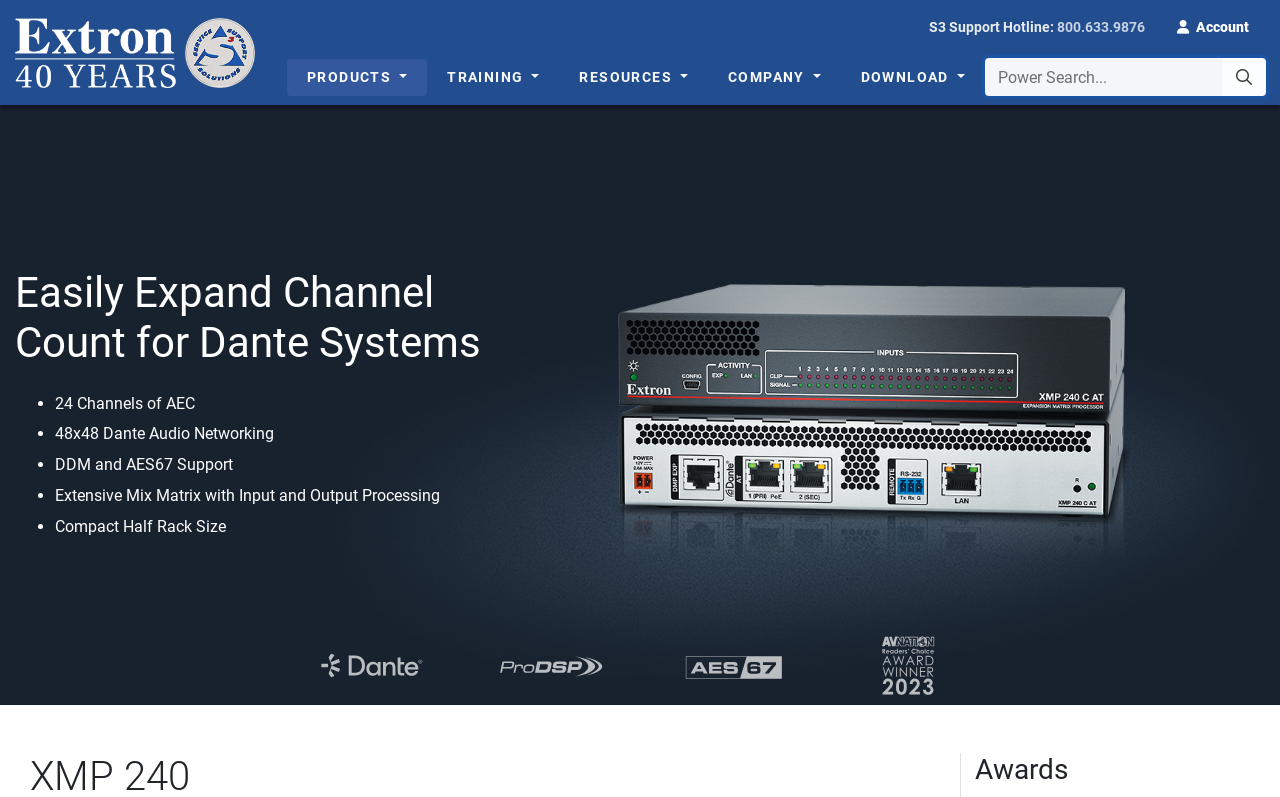Provide a thorough description of the webpage you see.

The webpage is about the XMP 240 Dante Expansion DSP Matrix Processor, a product from Extron. At the top, there is a main navigation header with a user navigation section that includes a support hotline number and an account button. Below this, there is a site navigation section with links to Extron's 40-year anniversary page, main site navigation, and a power search feature.

The main content of the page is divided into two sections. The first section has a heading that reads "Easily Expand Channel Count for Dante Systems" and lists the product's key features in bullet points, including 24 channels of AEC, 48x48 Dante audio networking, DDM and AES67 support, an extensive mix matrix with input and output processing, and a compact half-rack size. 

The second section is an awards section, which features an image of the AV Nation Readers Choice Award 2023. The product's name and description are prominently displayed at the top of the page, with a focus on its features and capabilities. There are a total of 5 navigation links, 2 images, 1 combobox, 2 buttons, and 13 static text elements on the page.